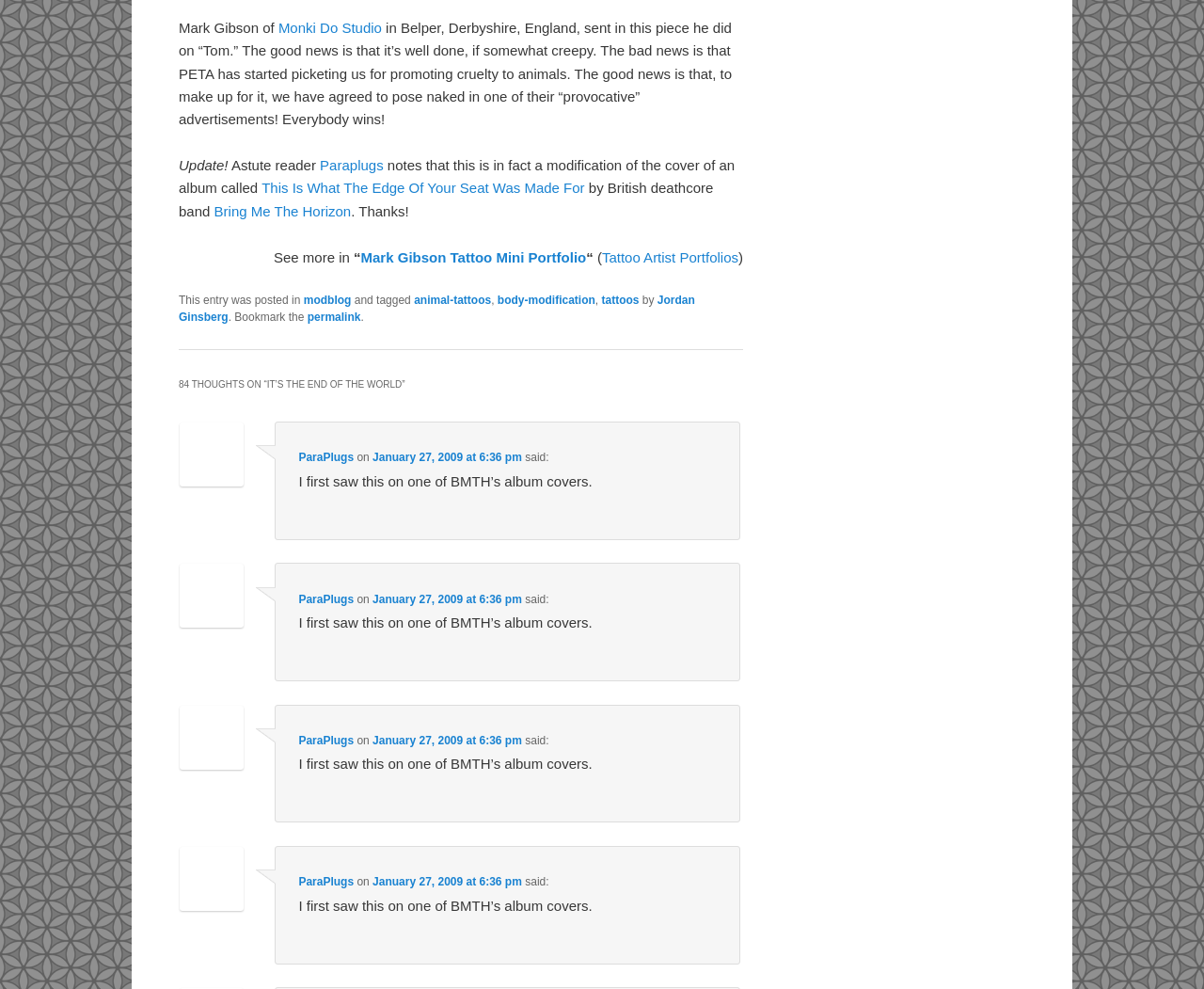Can you give a detailed response to the following question using the information from the image? What is the name of the album mentioned in the article?

The album 'This Is What The Edge Of Your Seat Was Made For' is mentioned in the article as the album whose cover features a design similar to the tattoo design discussed in the article.